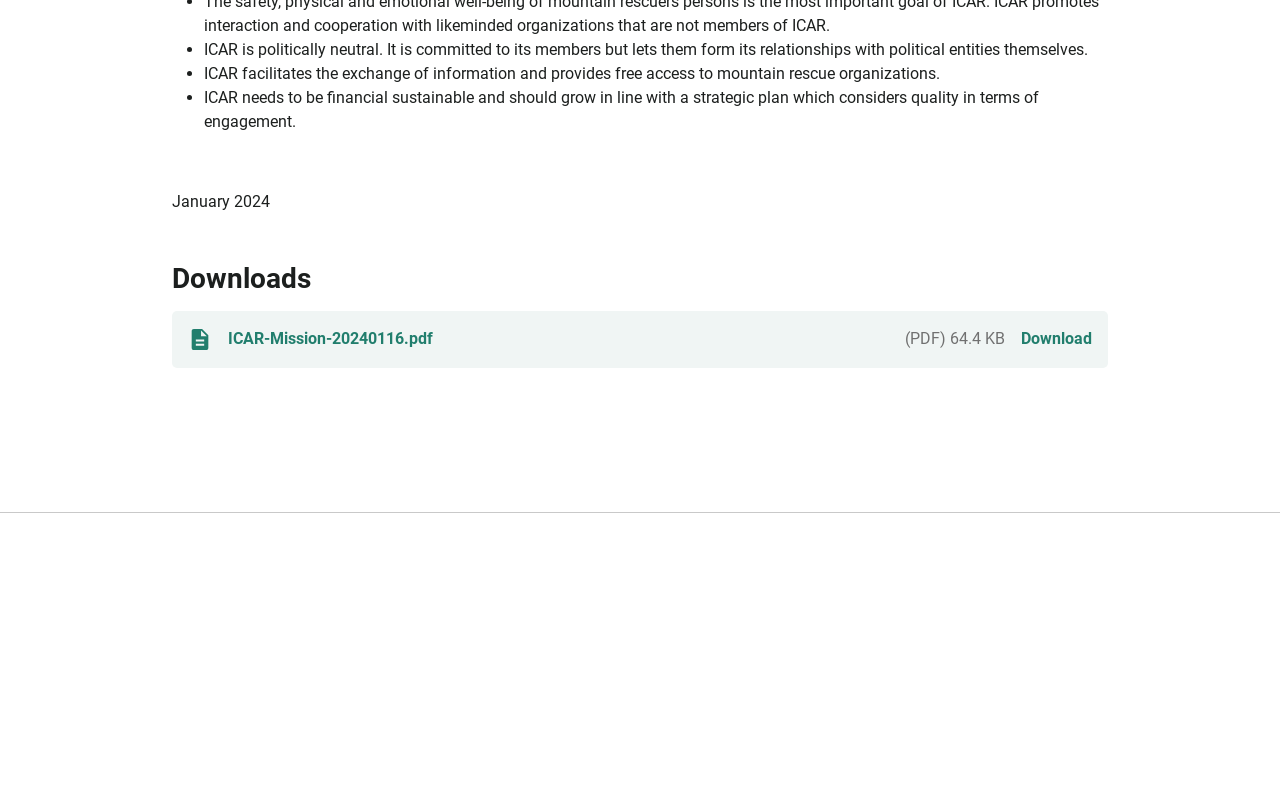Determine the bounding box coordinates of the clickable area required to perform the following instruction: "View the Downloads section". The coordinates should be represented as four float numbers between 0 and 1: [left, top, right, bottom].

[0.134, 0.322, 0.866, 0.364]